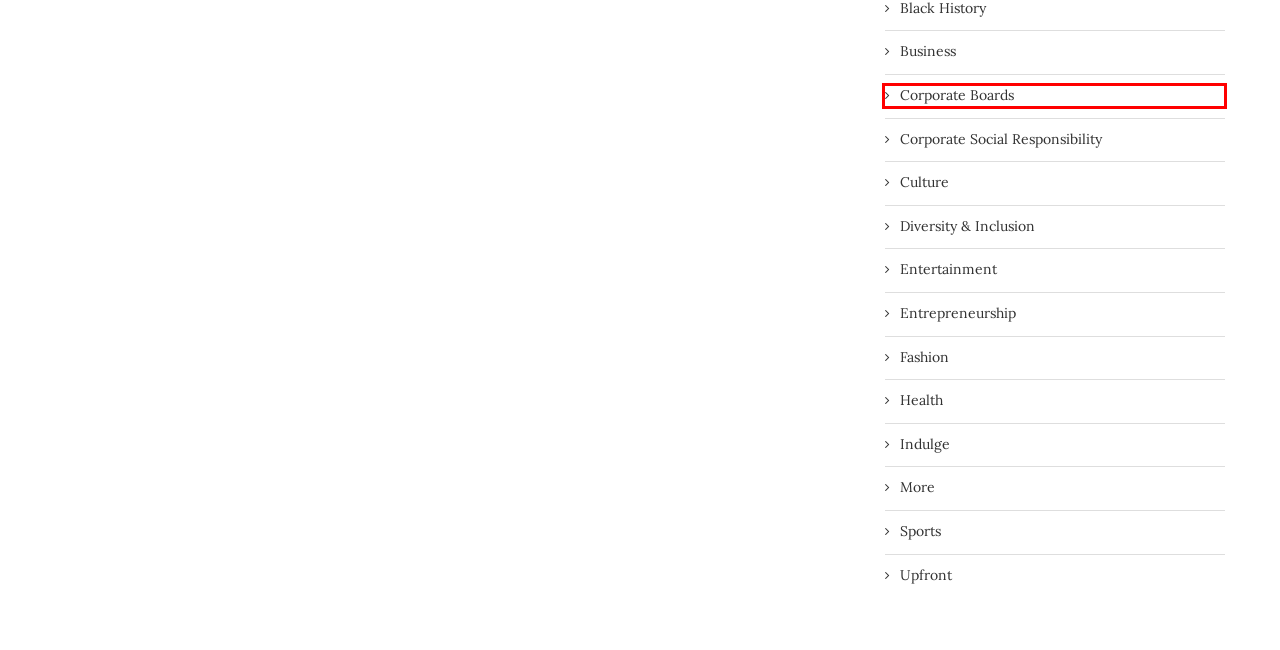You have a screenshot of a webpage where a red bounding box highlights a specific UI element. Identify the description that best matches the resulting webpage after the highlighted element is clicked. The choices are:
A. Fashion Archives - Savoy
B. Corporate Boards Archives - Savoy
C. Entrepreneurship Archives - Savoy
D. Health Archives - Savoy
E. Upfront Archives - Savoy
F. Corporate Social Responsibility Archives - Savoy
G. Diversity & Inclusion Archives - Savoy
H. More Archives - Savoy

B